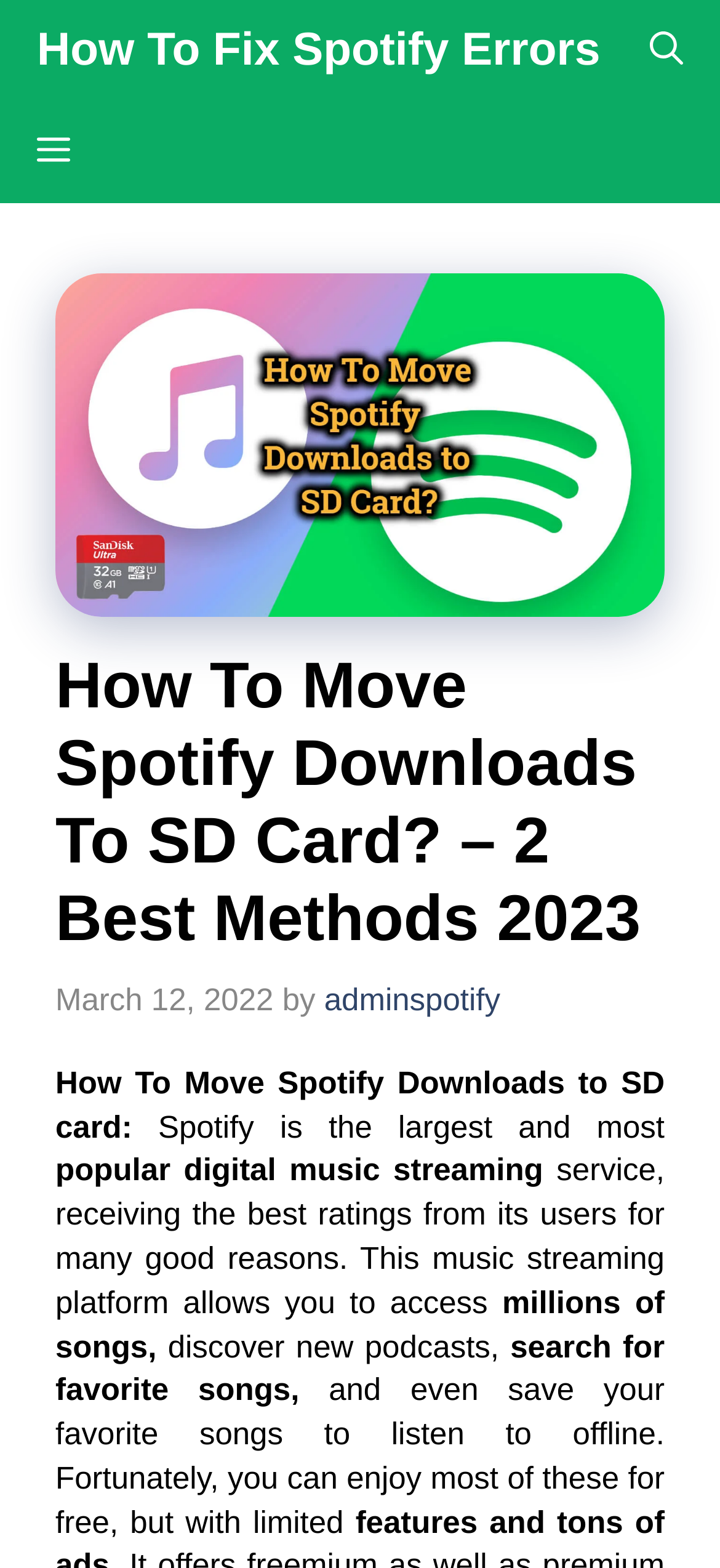How many methods are available to move Spotify downloads to SD card?
Answer with a single word or phrase, using the screenshot for reference.

2